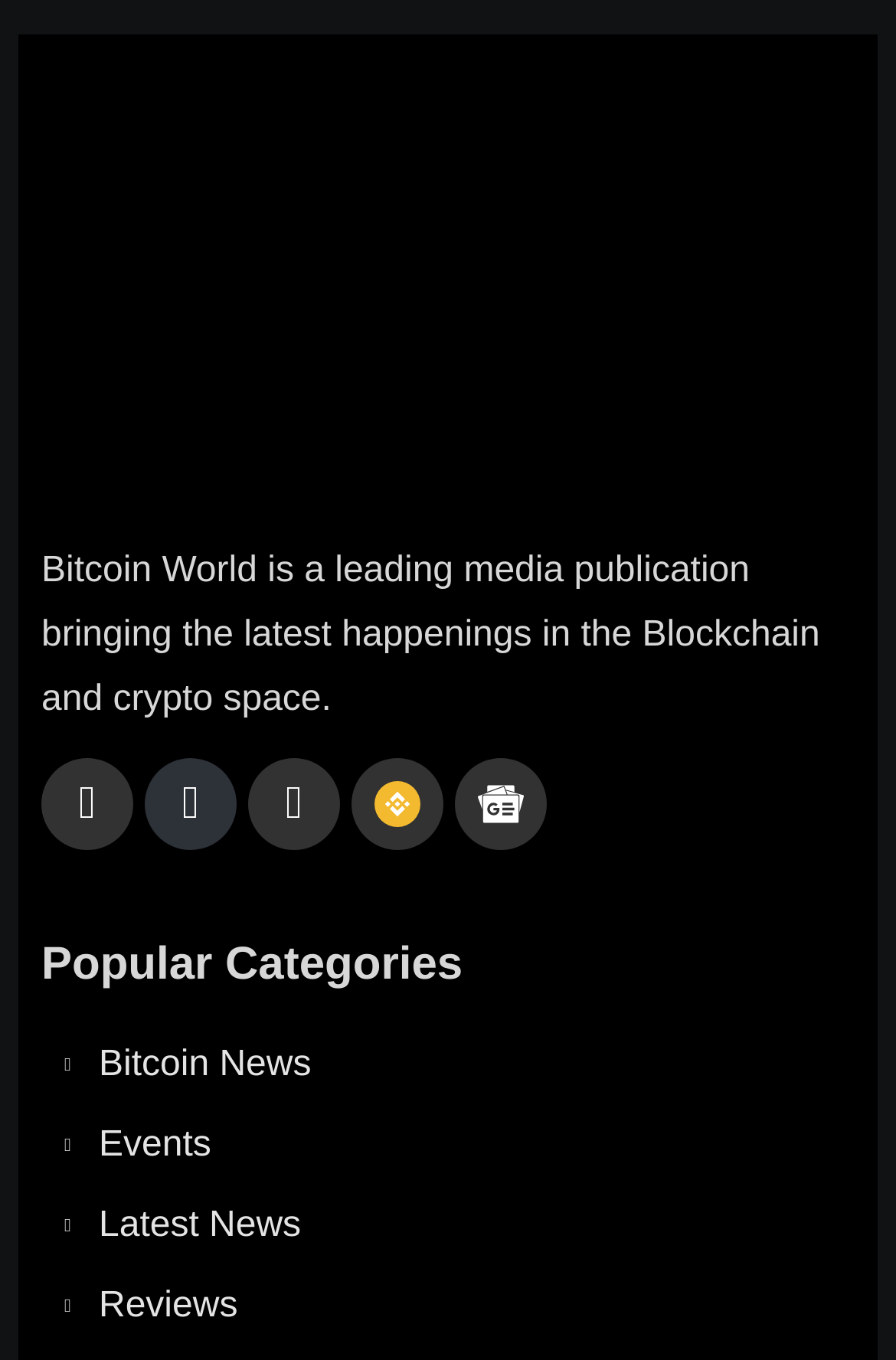Based on the element description: "Bitcoin News", identify the bounding box coordinates for this UI element. The coordinates must be four float numbers between 0 and 1, listed as [left, top, right, bottom].

[0.072, 0.76, 0.928, 0.807]